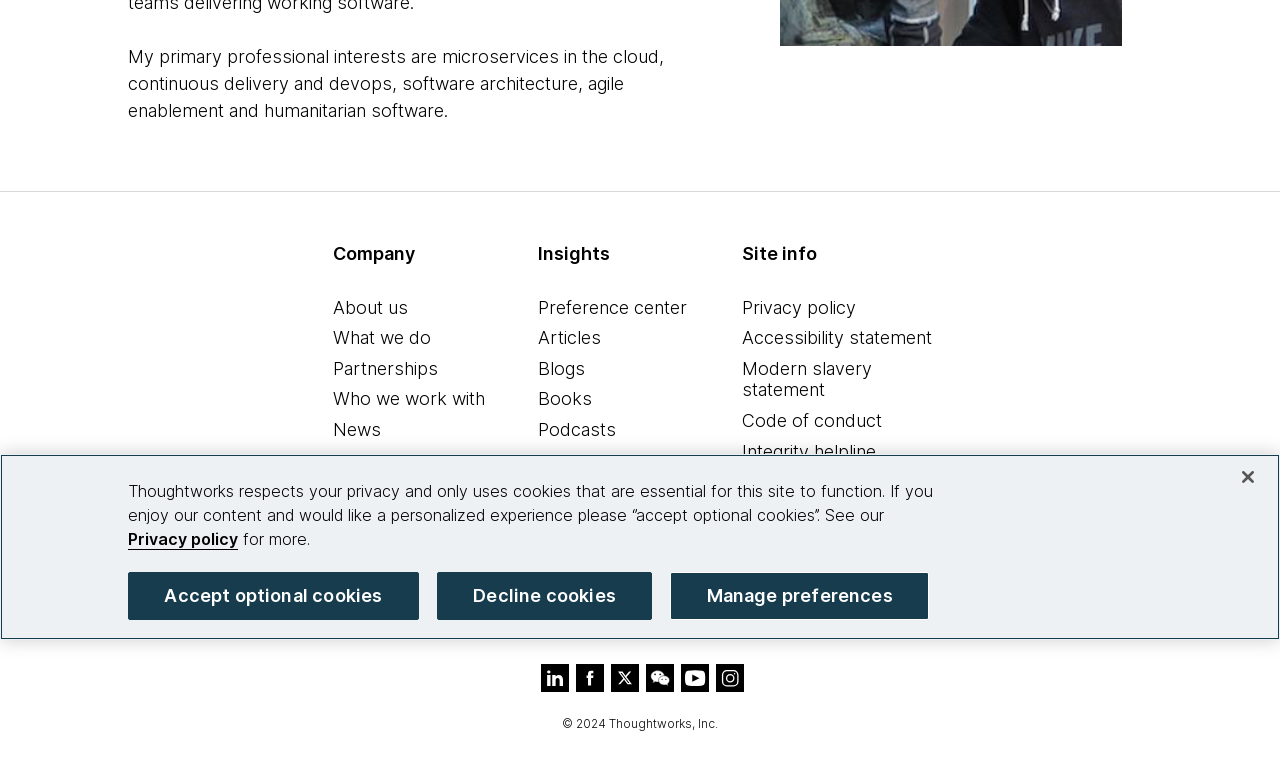From the screenshot, find the bounding box of the UI element matching this description: "What we do". Supply the bounding box coordinates in the form [left, top, right, bottom], each a float between 0 and 1.

[0.26, 0.423, 0.337, 0.45]